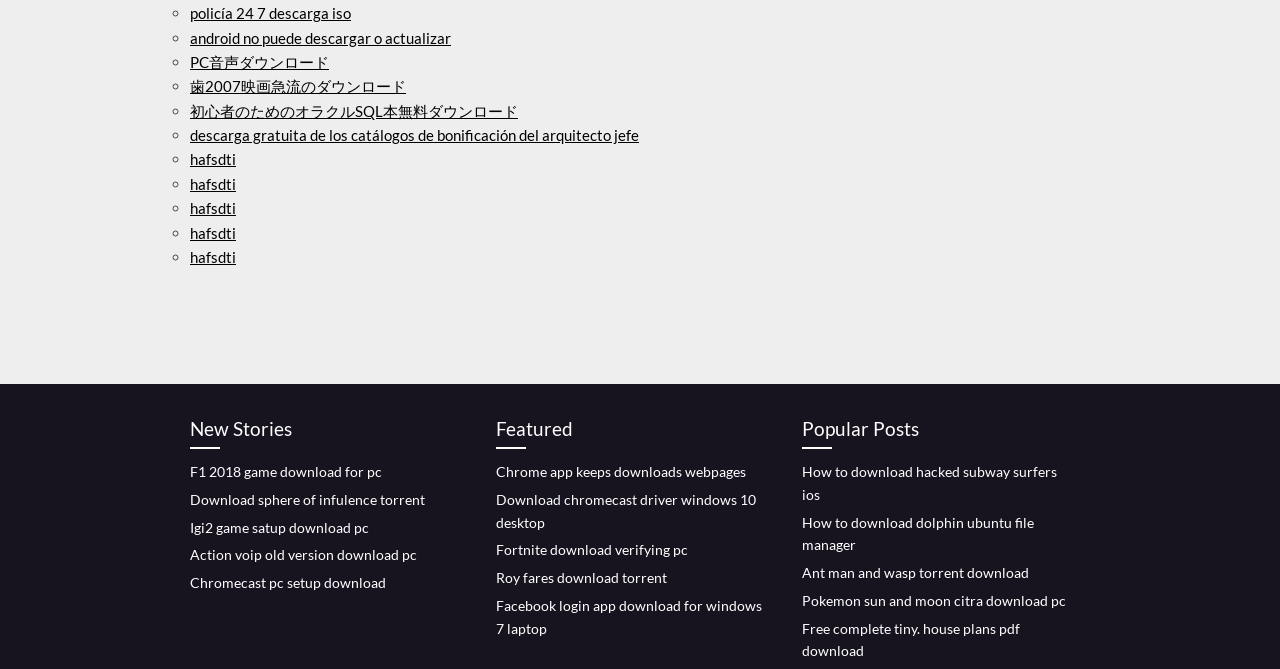Locate the bounding box coordinates of the clickable area to execute the instruction: "Click on 'policía 24 7 descarga iso'". Provide the coordinates as four float numbers between 0 and 1, represented as [left, top, right, bottom].

[0.148, 0.006, 0.274, 0.033]